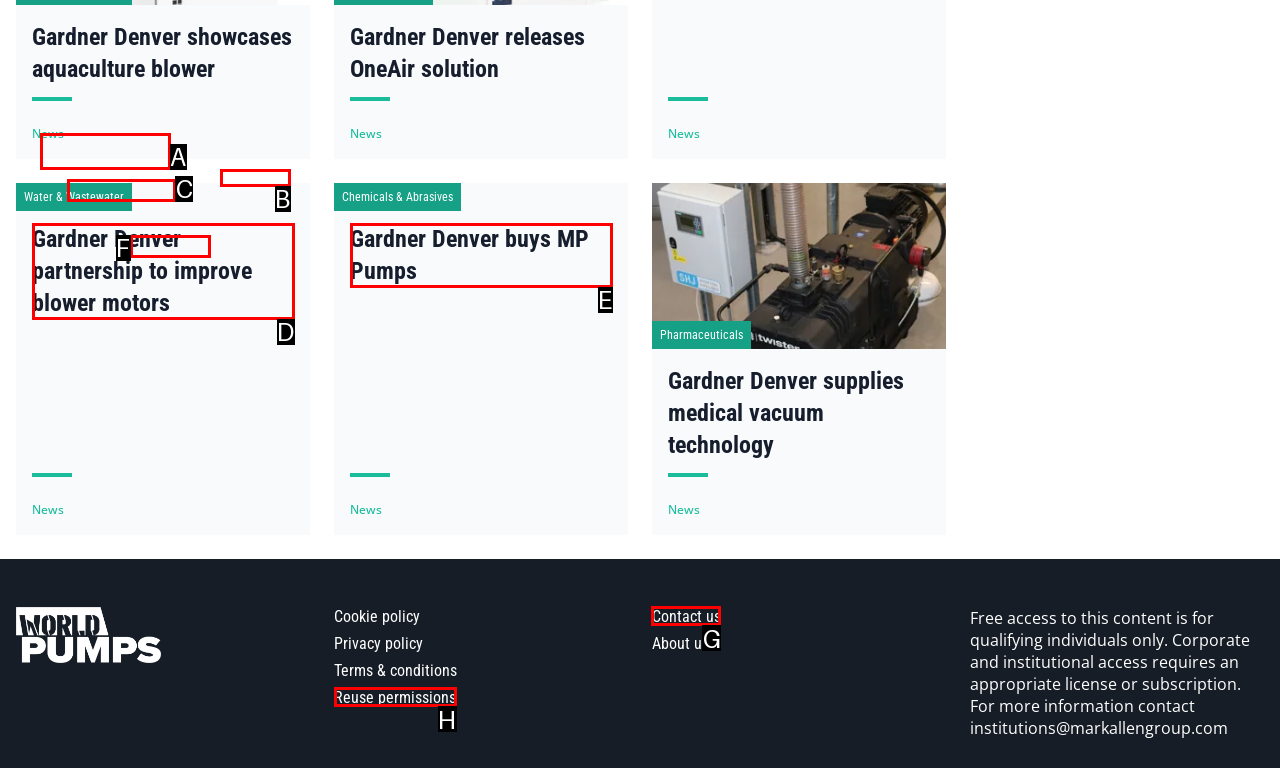From the given options, indicate the letter that corresponds to the action needed to complete this task: Contact us. Respond with only the letter.

G